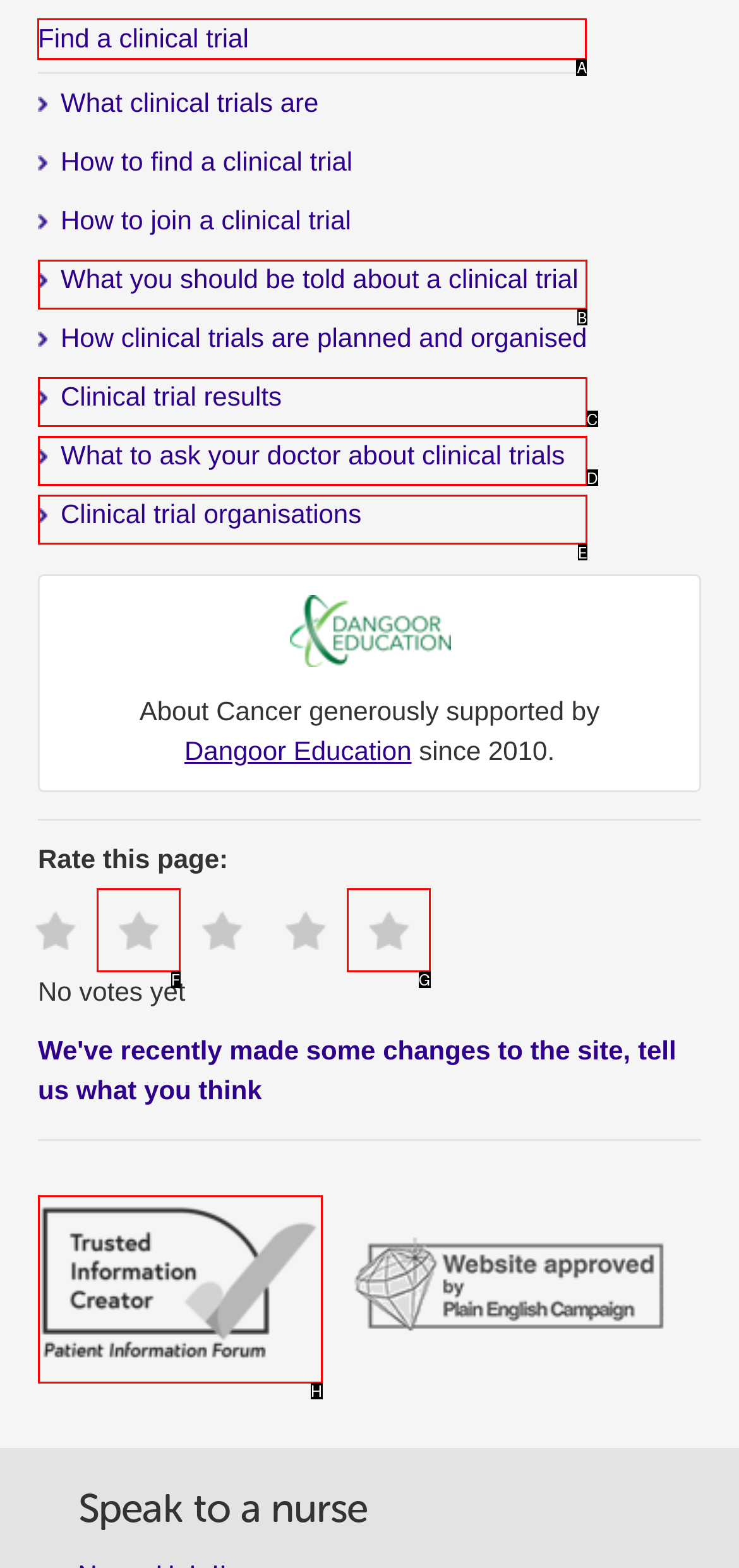Select the letter of the UI element you need to click on to fulfill this task: Click on 'Find a clinical trial'. Write down the letter only.

A